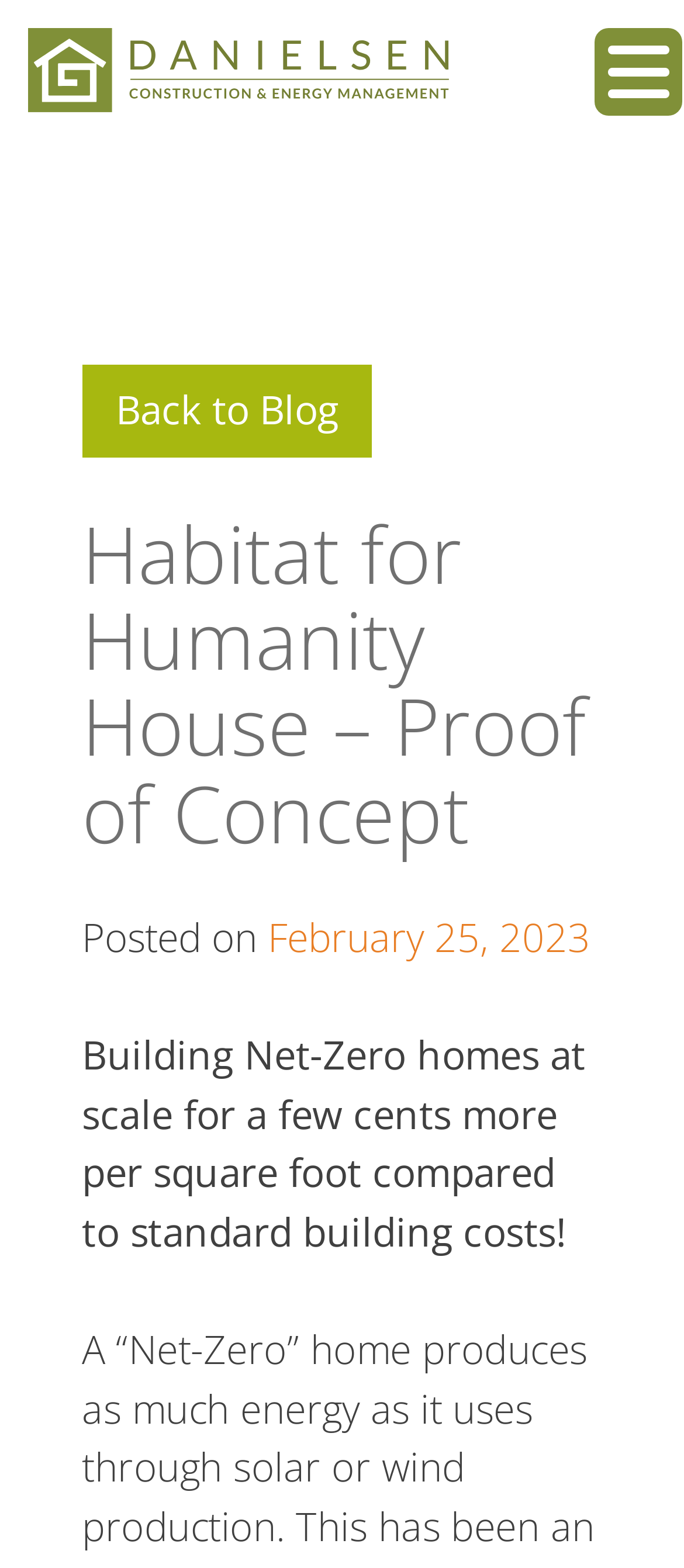Please answer the following question using a single word or phrase: 
What is the icon on the top right corner?

uf077